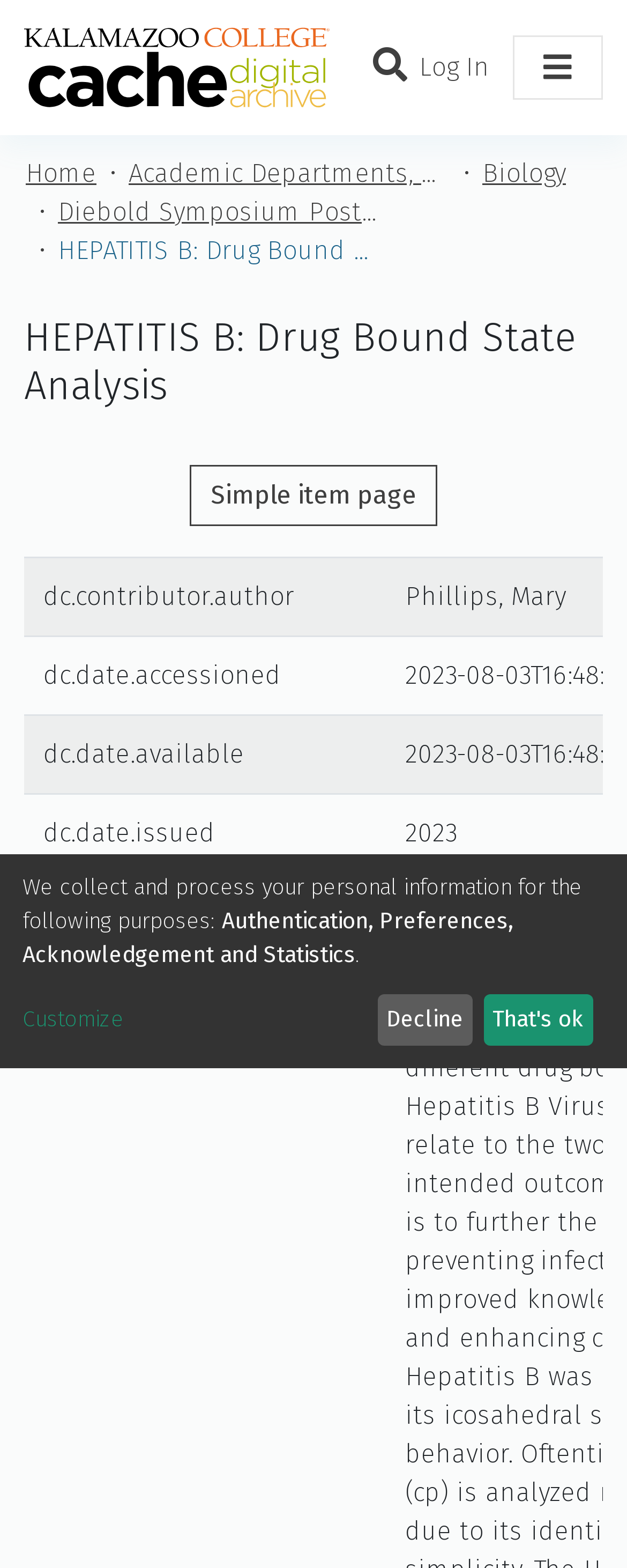Extract the bounding box for the UI element that matches this description: "Diebold Symposium Posters and Schedules".

[0.092, 0.123, 0.605, 0.148]